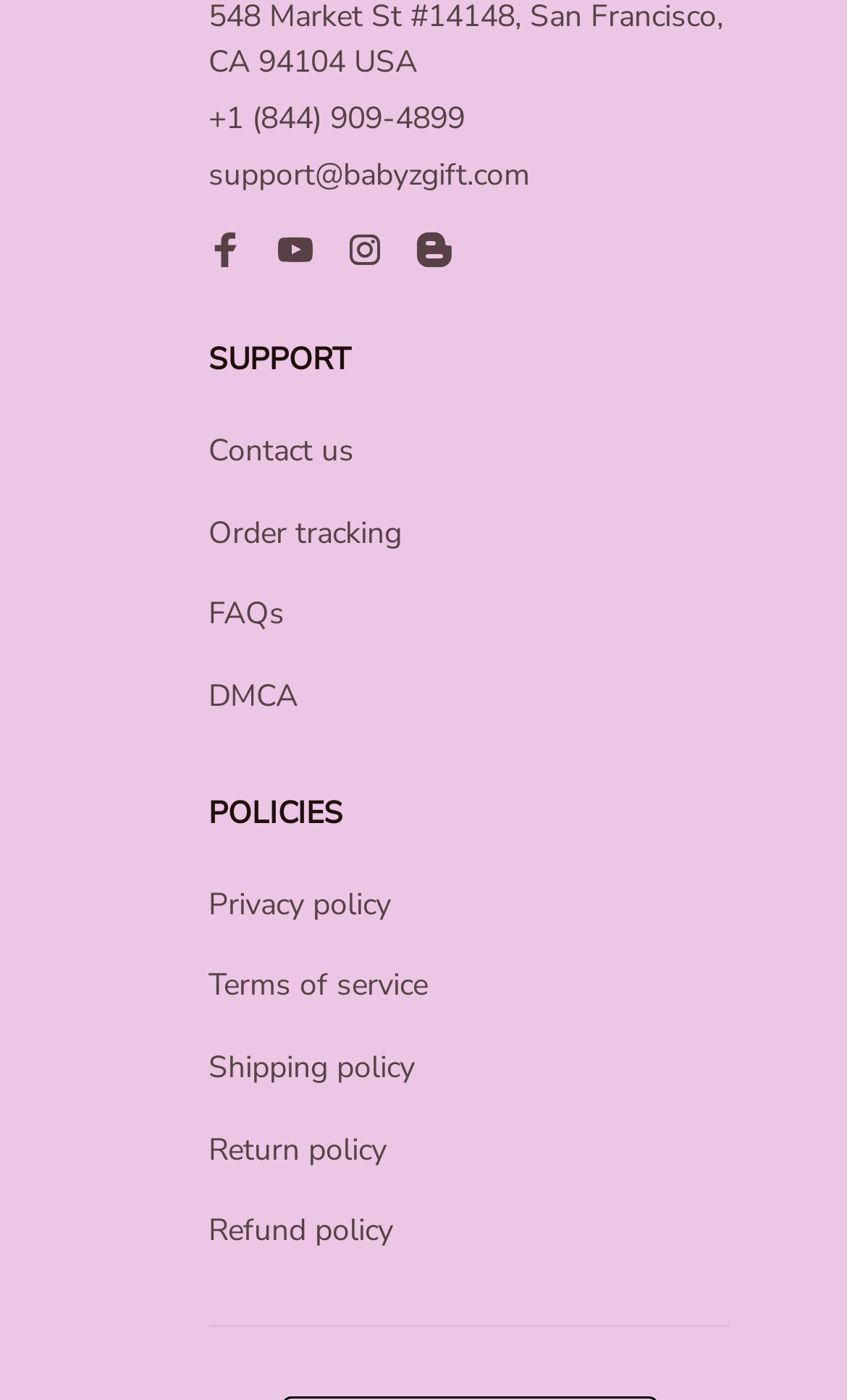Please reply to the following question with a single word or a short phrase:
How many social media links are there?

4